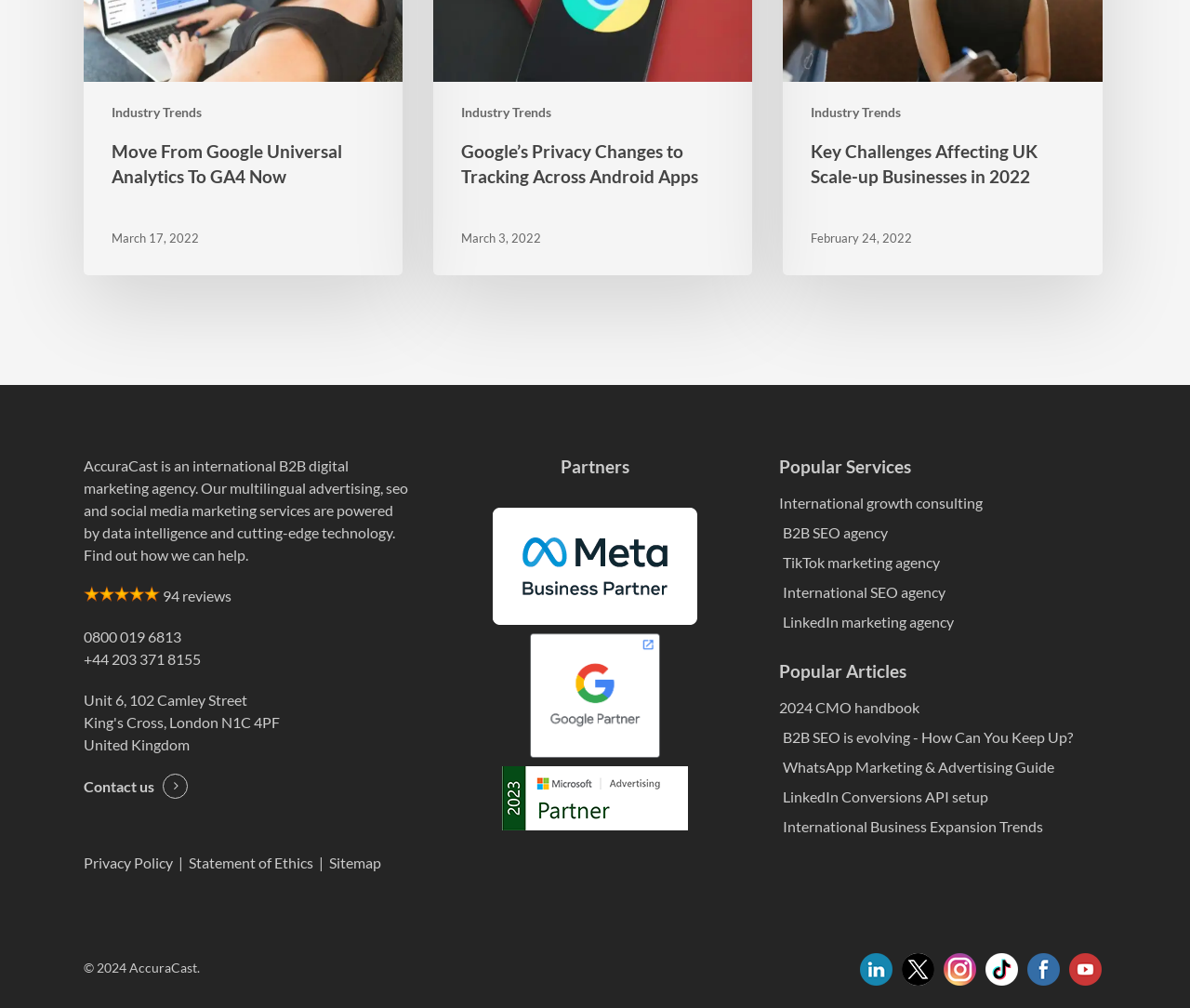Give a concise answer using only one word or phrase for this question:
How many social media links are there?

5